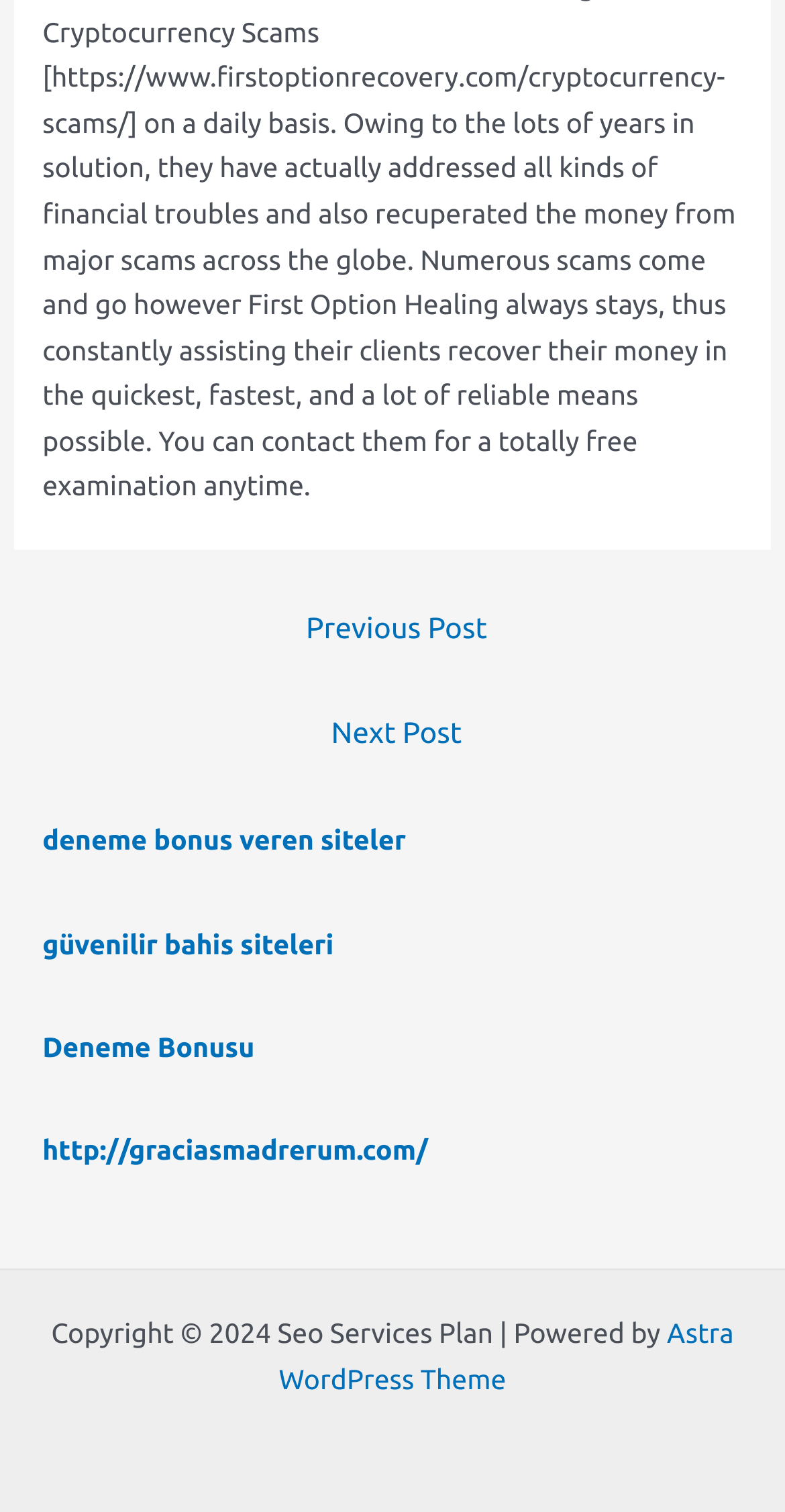Answer the following query concisely with a single word or phrase:
What is the purpose of the links at the top?

Post navigation